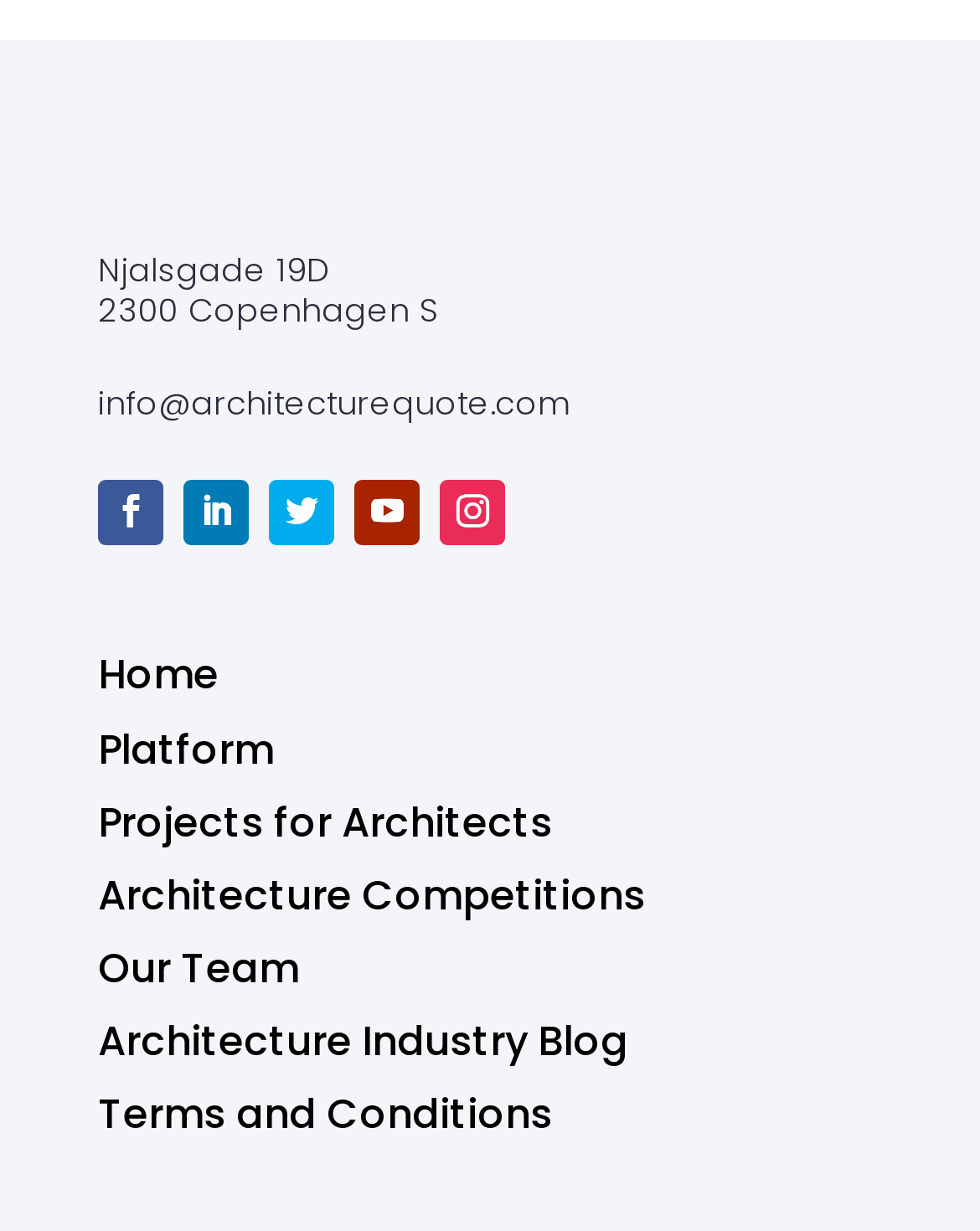How many menu items are there?
Please answer the question with a detailed response using the information from the screenshot.

I counted the number of static text elements that seem to be menu items, which are 'Home', 'Platform', 'Projects for Architects', 'Architecture Competitions', 'Our Team', 'Architecture Industry Blog', and 'Terms and Conditions'. There are 7 of them.